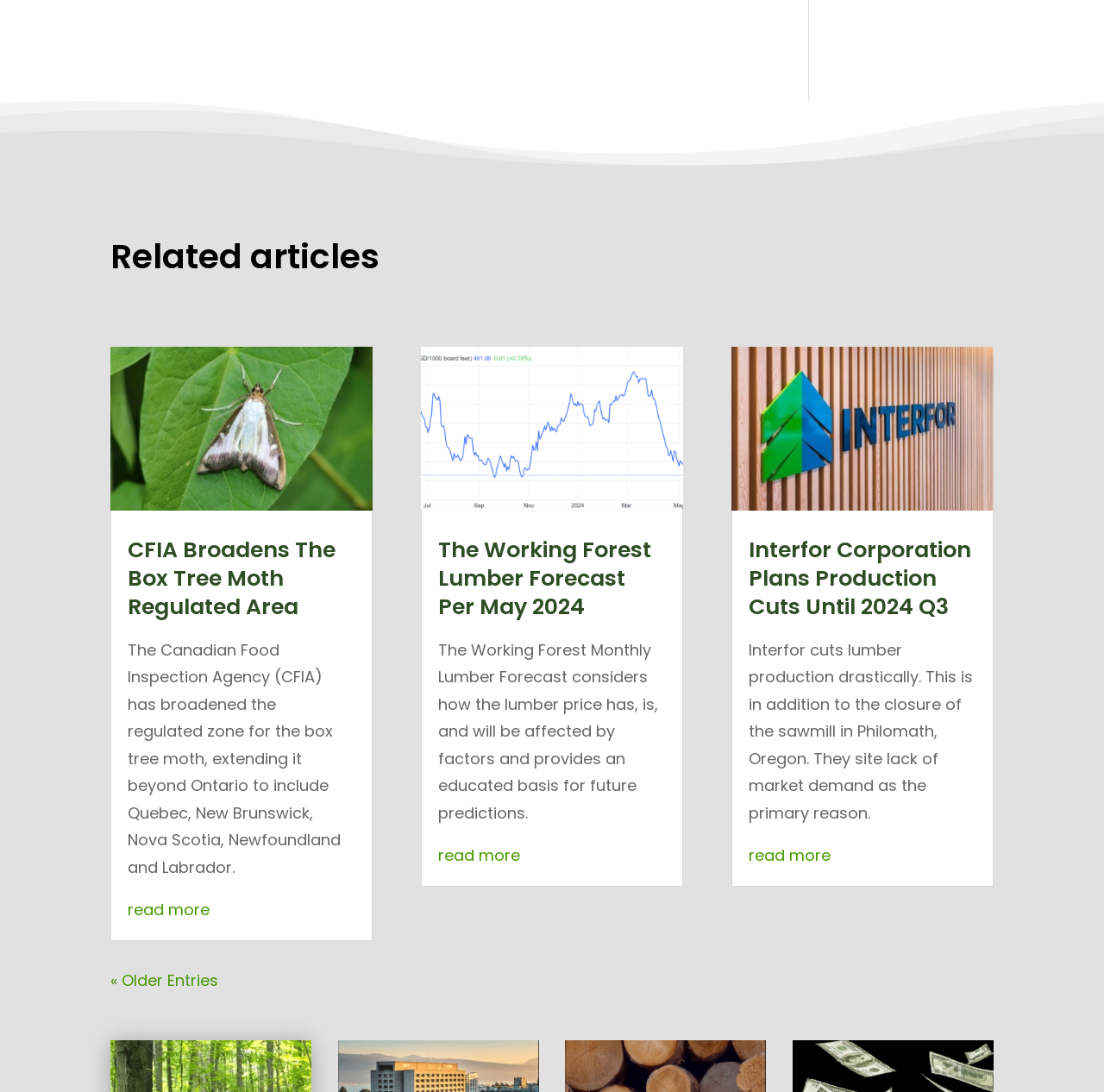Locate the bounding box of the user interface element based on this description: "read more".

[0.116, 0.823, 0.19, 0.843]